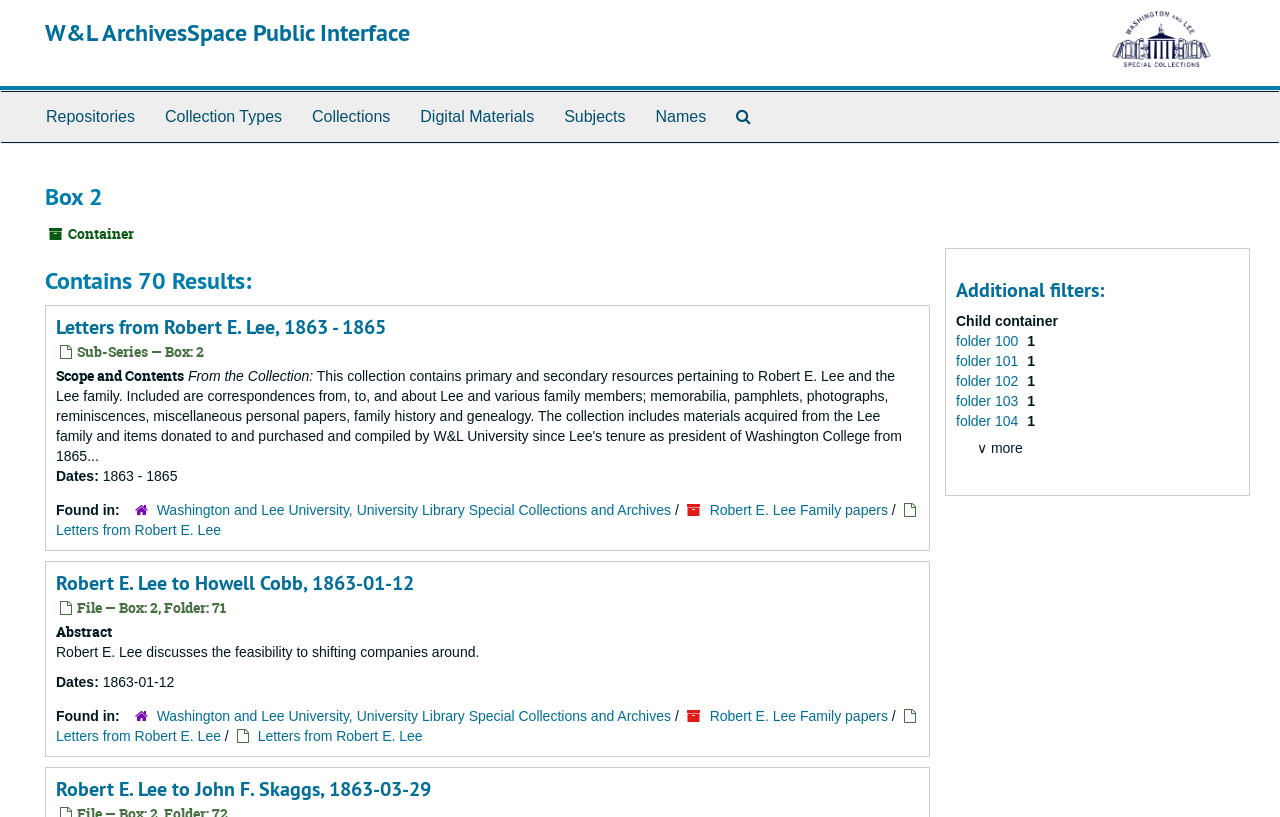What is the title of the first result?
Give a detailed and exhaustive answer to the question.

I found the answer by looking at the first heading element, which contains the text 'Letters from Robert E. Lee, 1863 - 1865'. This heading is likely the title of the first result.